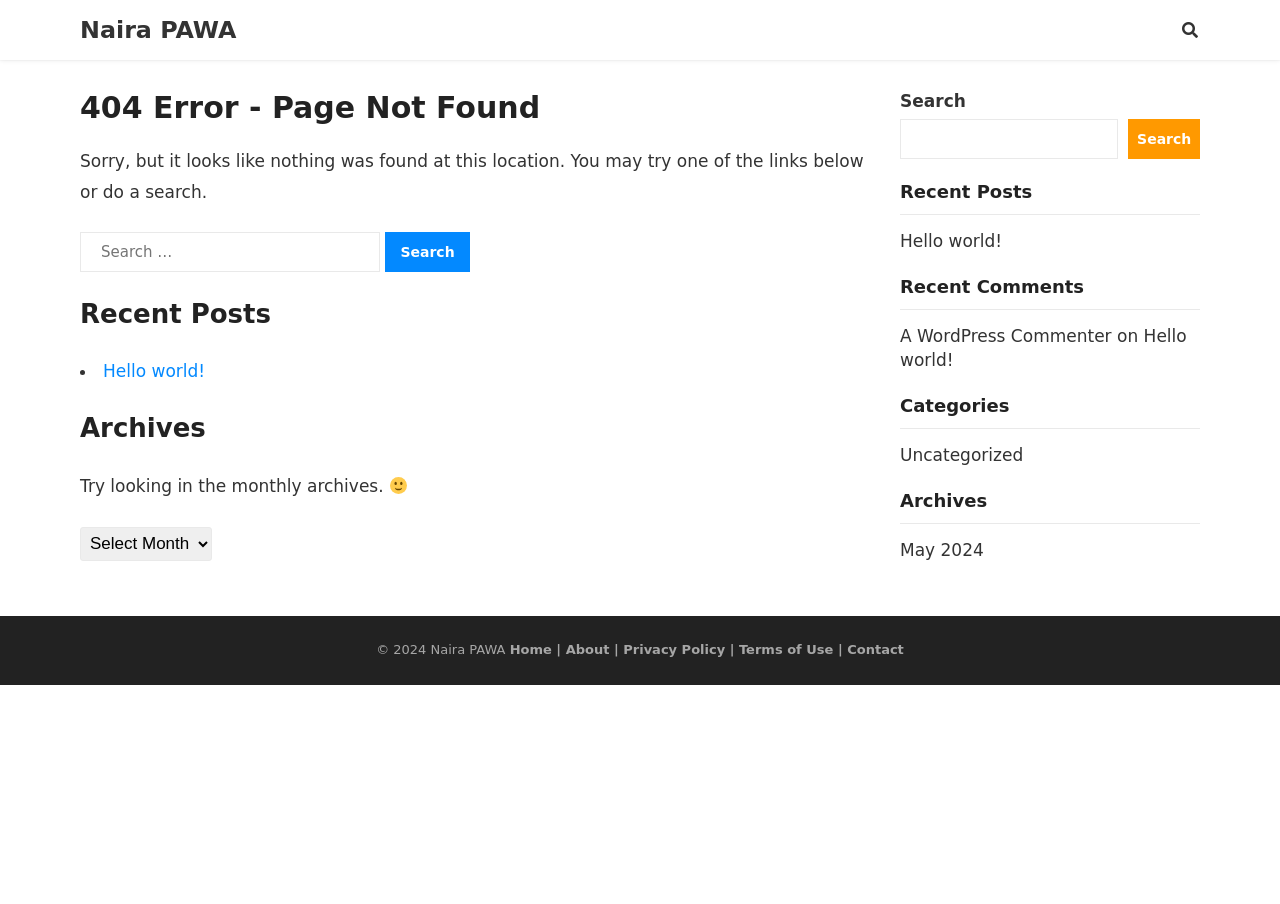What is the error code on this page?
Answer the question with a single word or phrase, referring to the image.

404